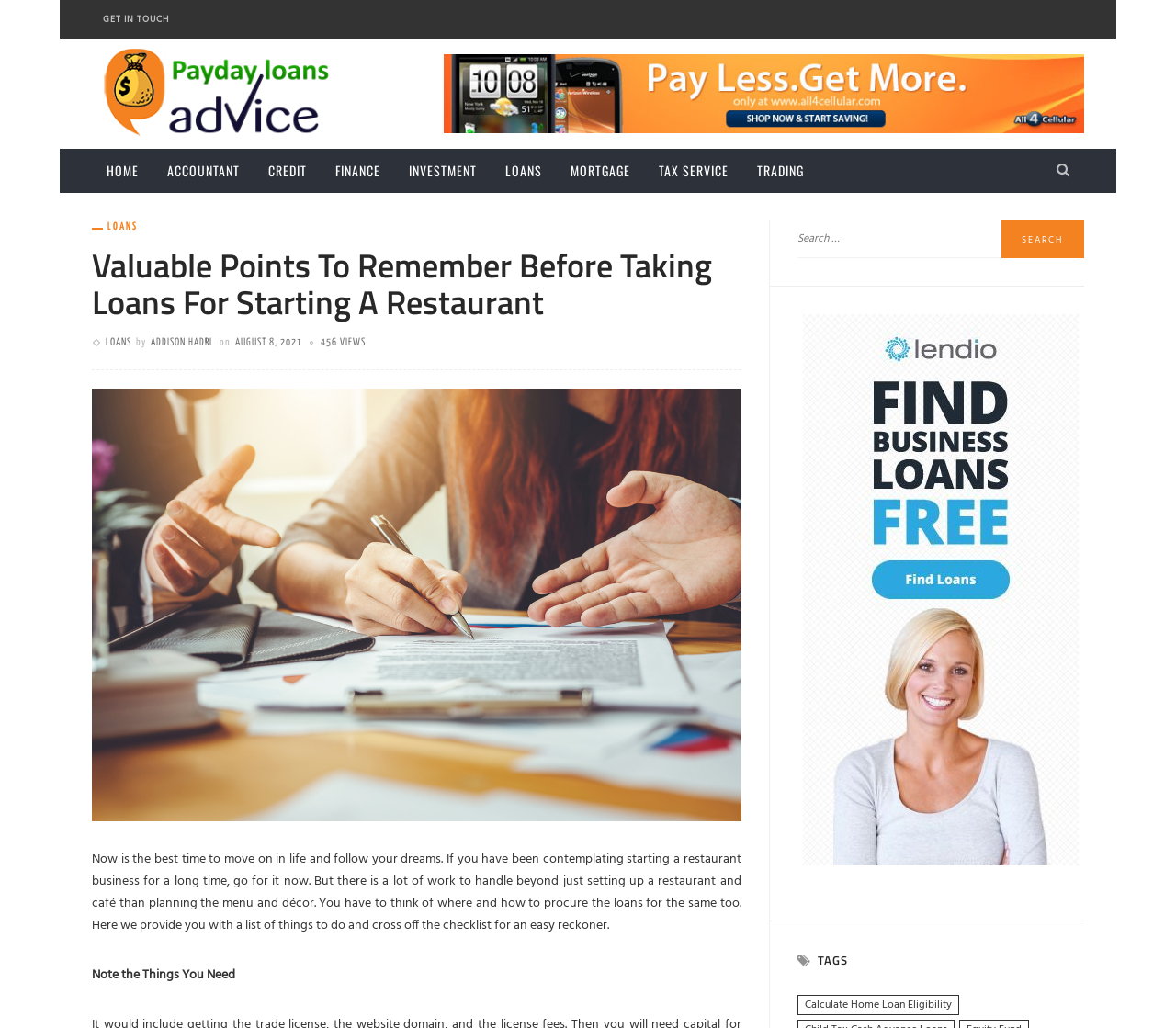Answer the question using only one word or a concise phrase: What is the text of the first link on the webpage?

GET IN TOUCH